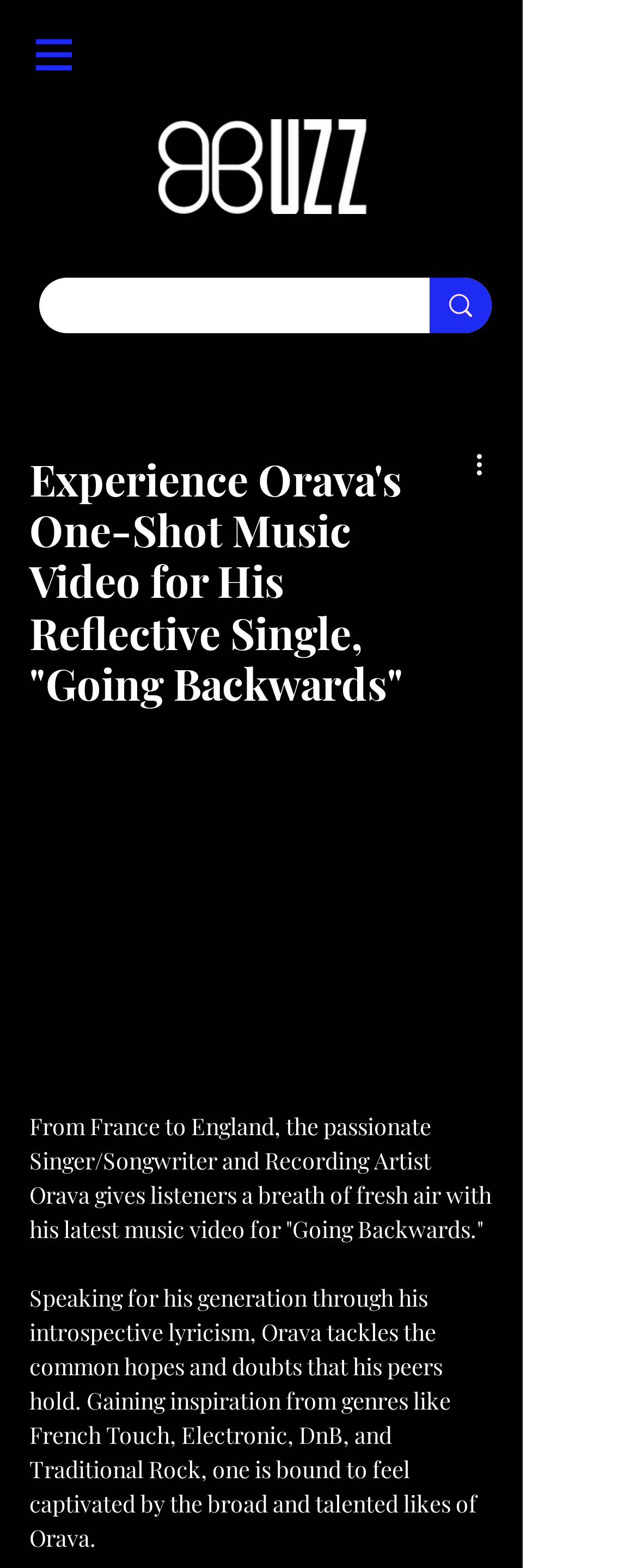Answer the question with a single word or phrase: 
What is the purpose of the search box?

To search